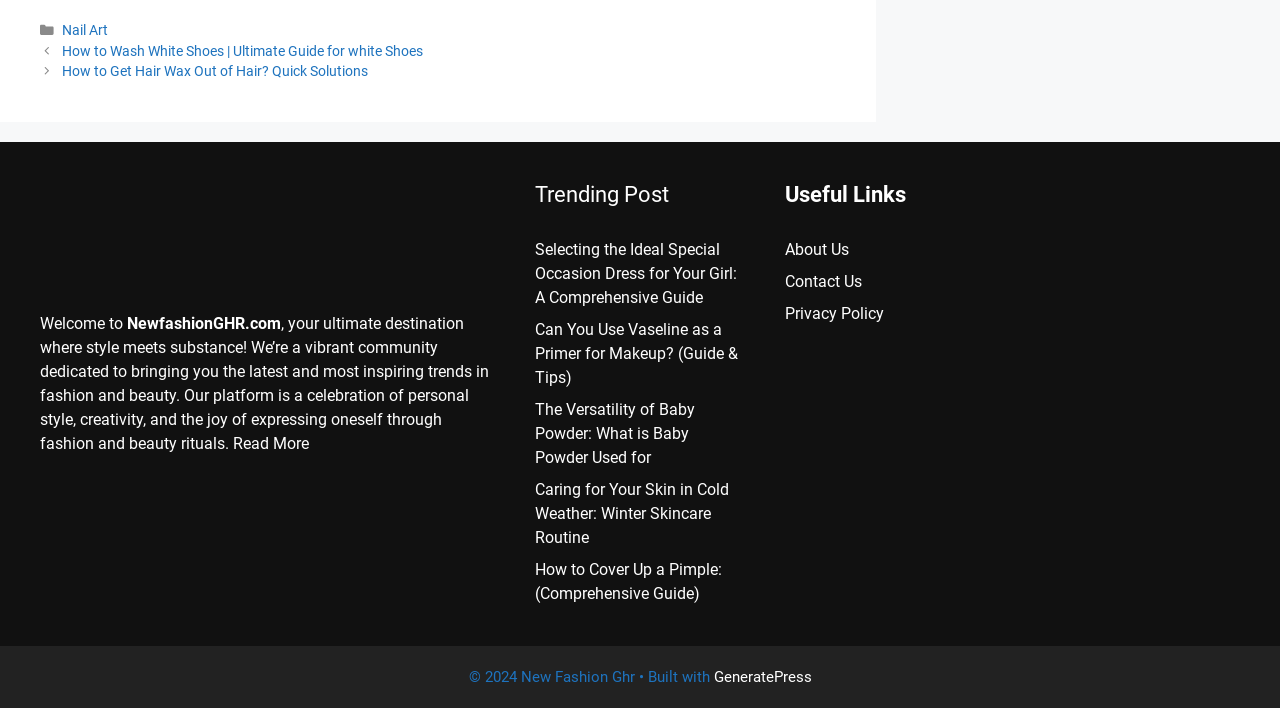Respond to the following query with just one word or a short phrase: 
What is the topic of the post 'How to Wash White Shoes | Ultimate Guide for white Shoes'?

Washing white shoes